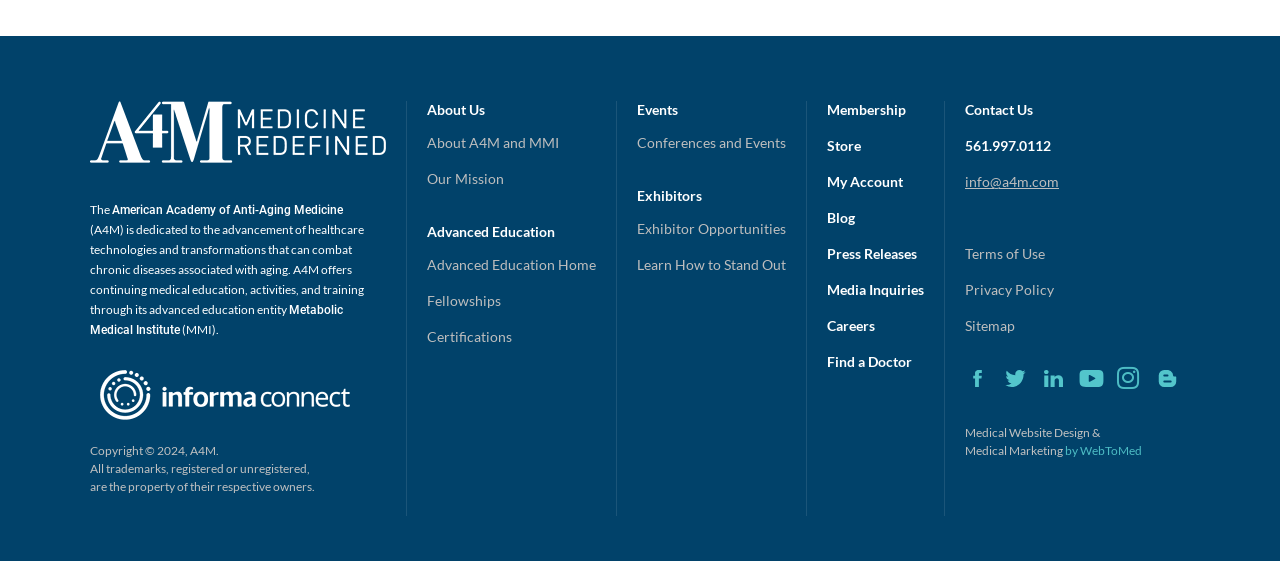Can you specify the bounding box coordinates for the region that should be clicked to fulfill this instruction: "Go to the Blog".

[0.646, 0.373, 0.668, 0.403]